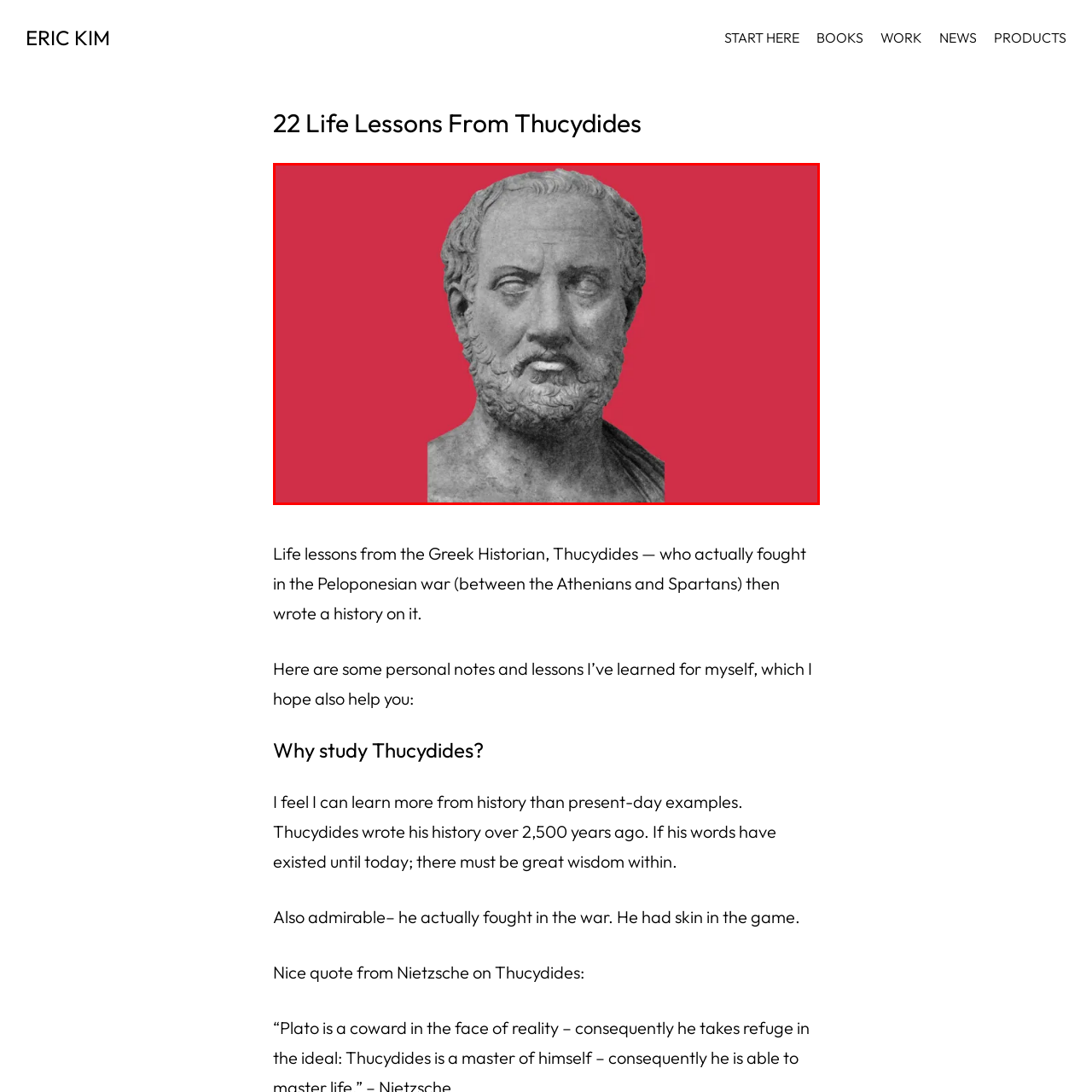What is Thucydides known for?
Look at the image contained within the red bounding box and provide a detailed answer based on the visual details you can infer from it.

According to the caption, Thucydides is known for his work on the Peloponnesian War, a significant conflict between the city-states of Athens and Sparta, which is reflected in his historical narratives.